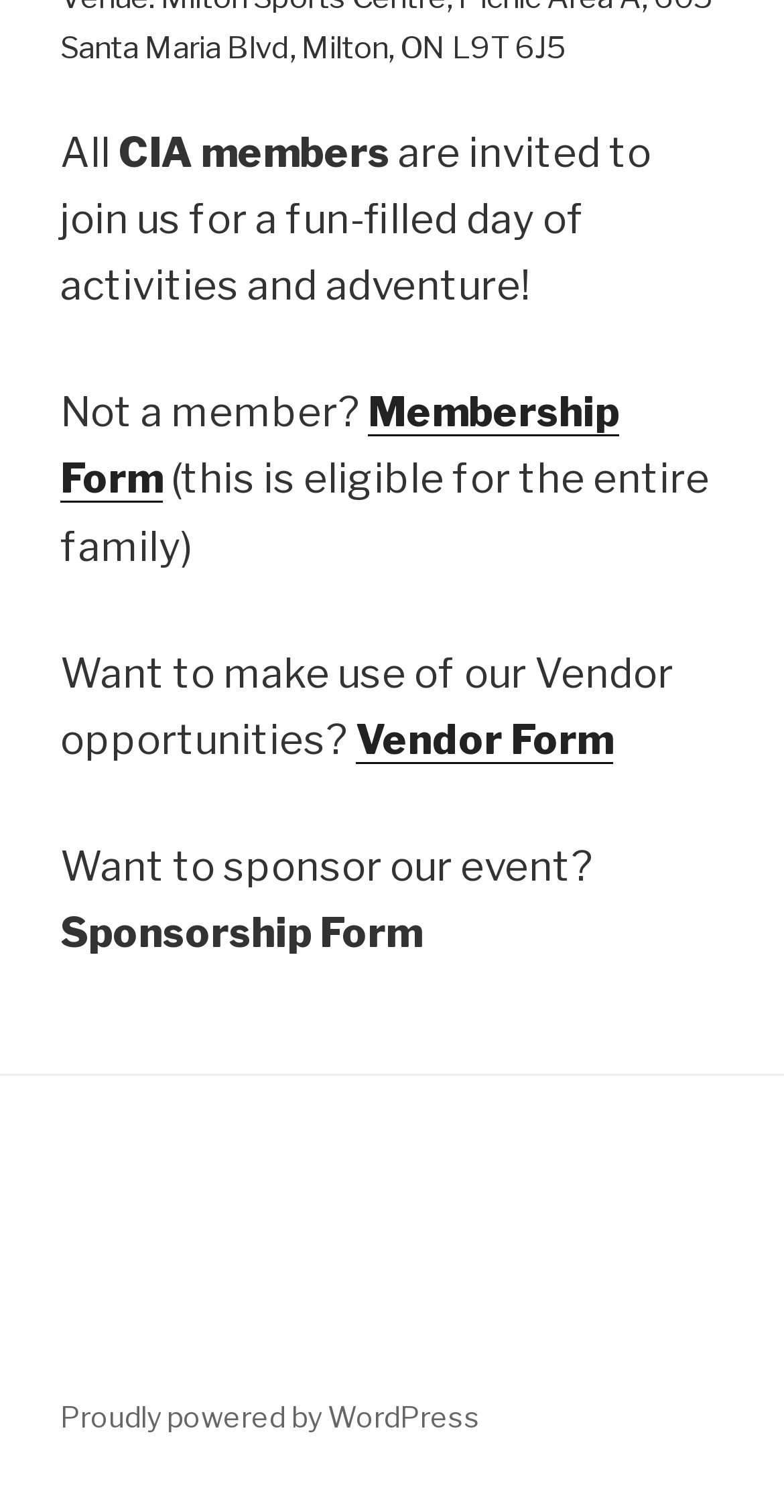Locate the UI element described by Vendor Form and provide its bounding box coordinates. Use the format (top-left x, top-left y, bottom-right x, bottom-right y) with all values as floating point numbers between 0 and 1.

[0.454, 0.473, 0.782, 0.505]